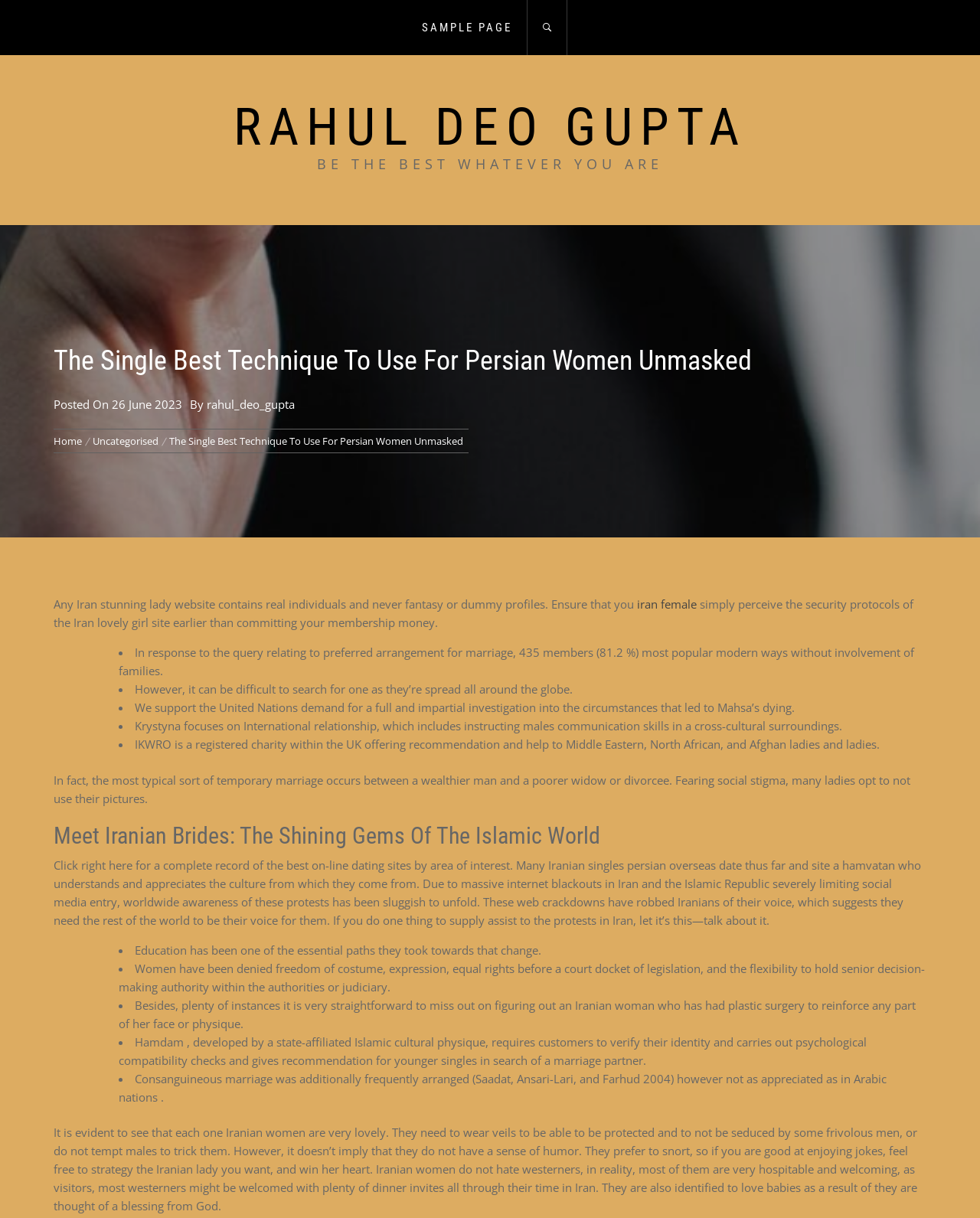Please reply to the following question with a single word or a short phrase:
What is the name of the charity that supports Iranian women?

IKWRO